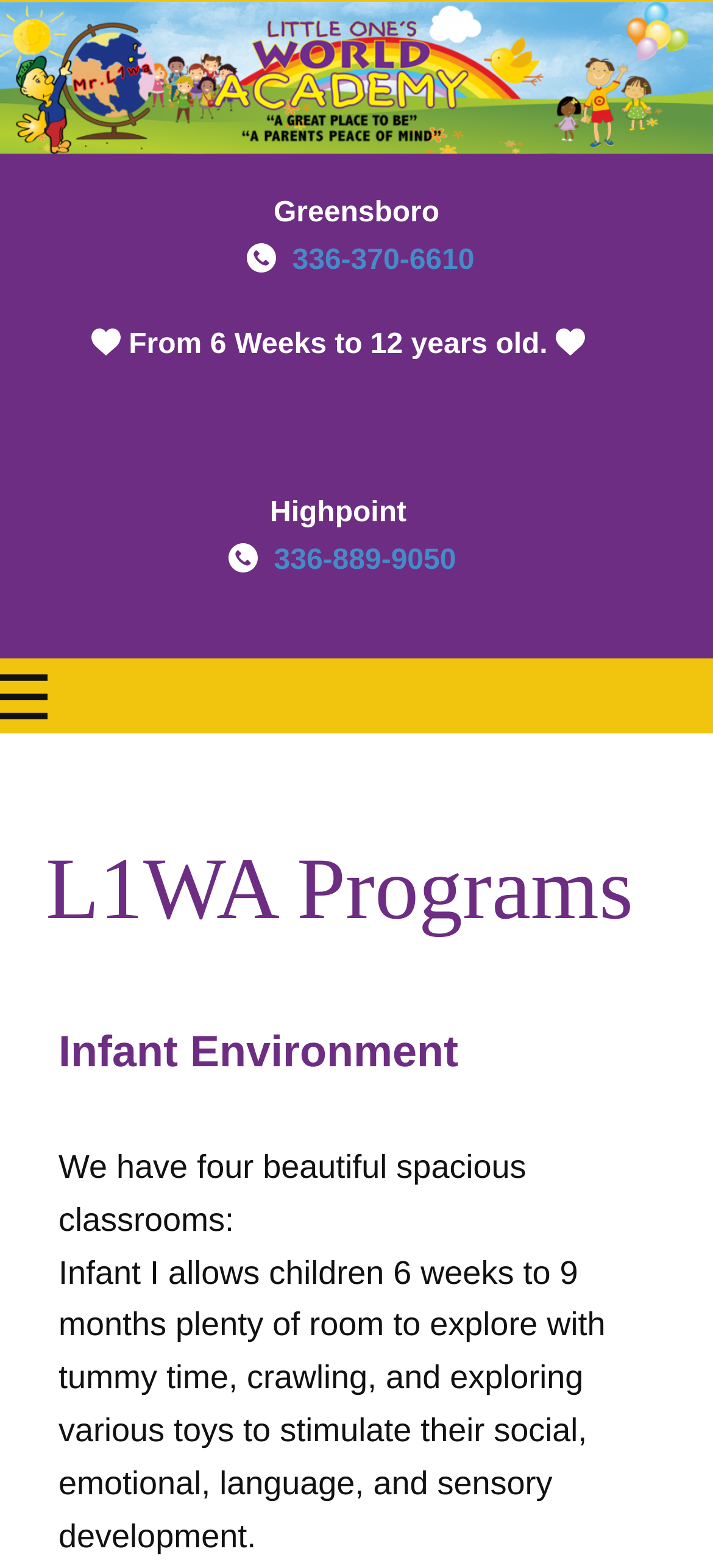Answer this question using a single word or a brief phrase:
How many locations are listed?

2